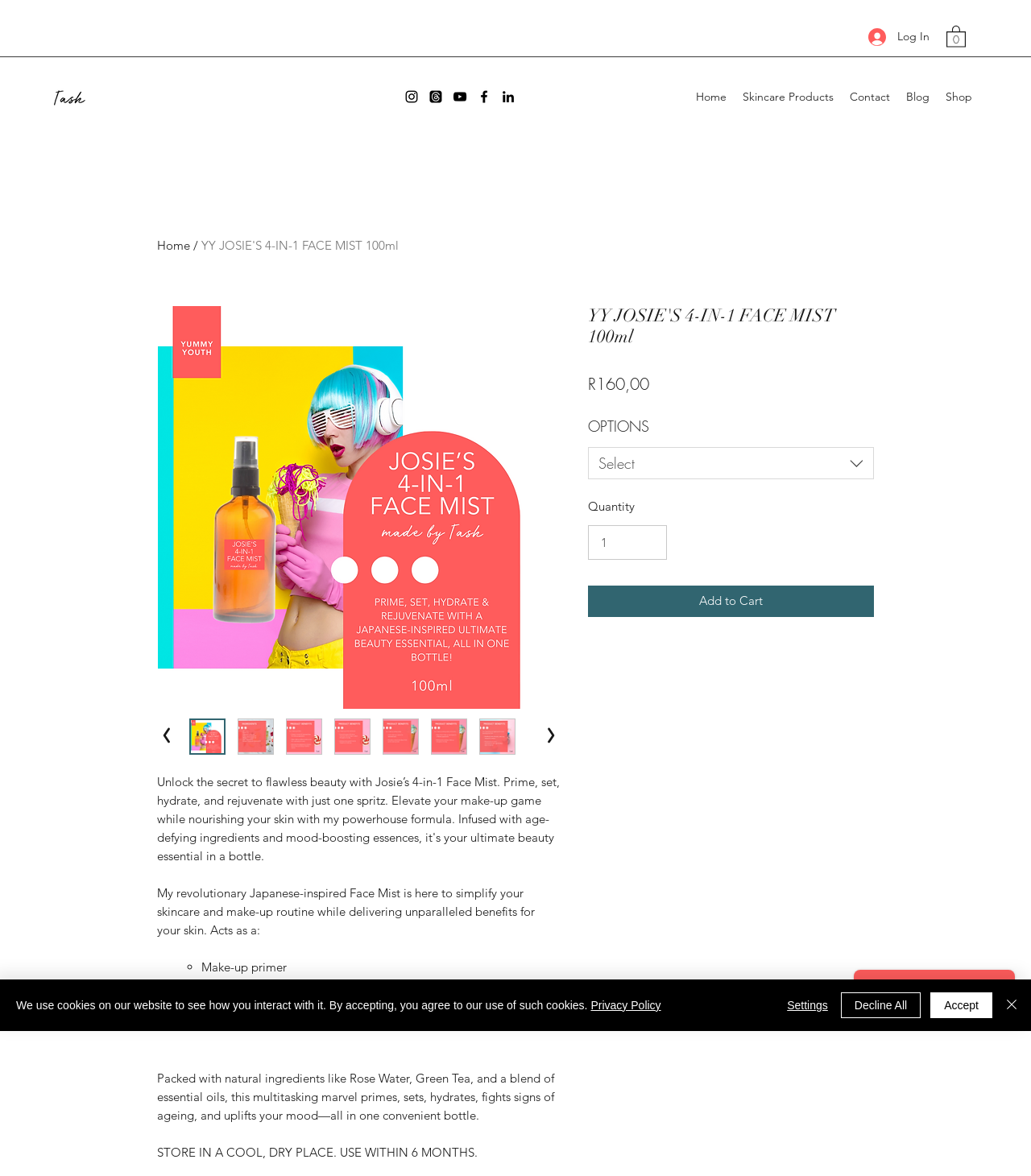Locate the bounding box coordinates of the item that should be clicked to fulfill the instruction: "View Skincare Products".

[0.712, 0.072, 0.816, 0.092]